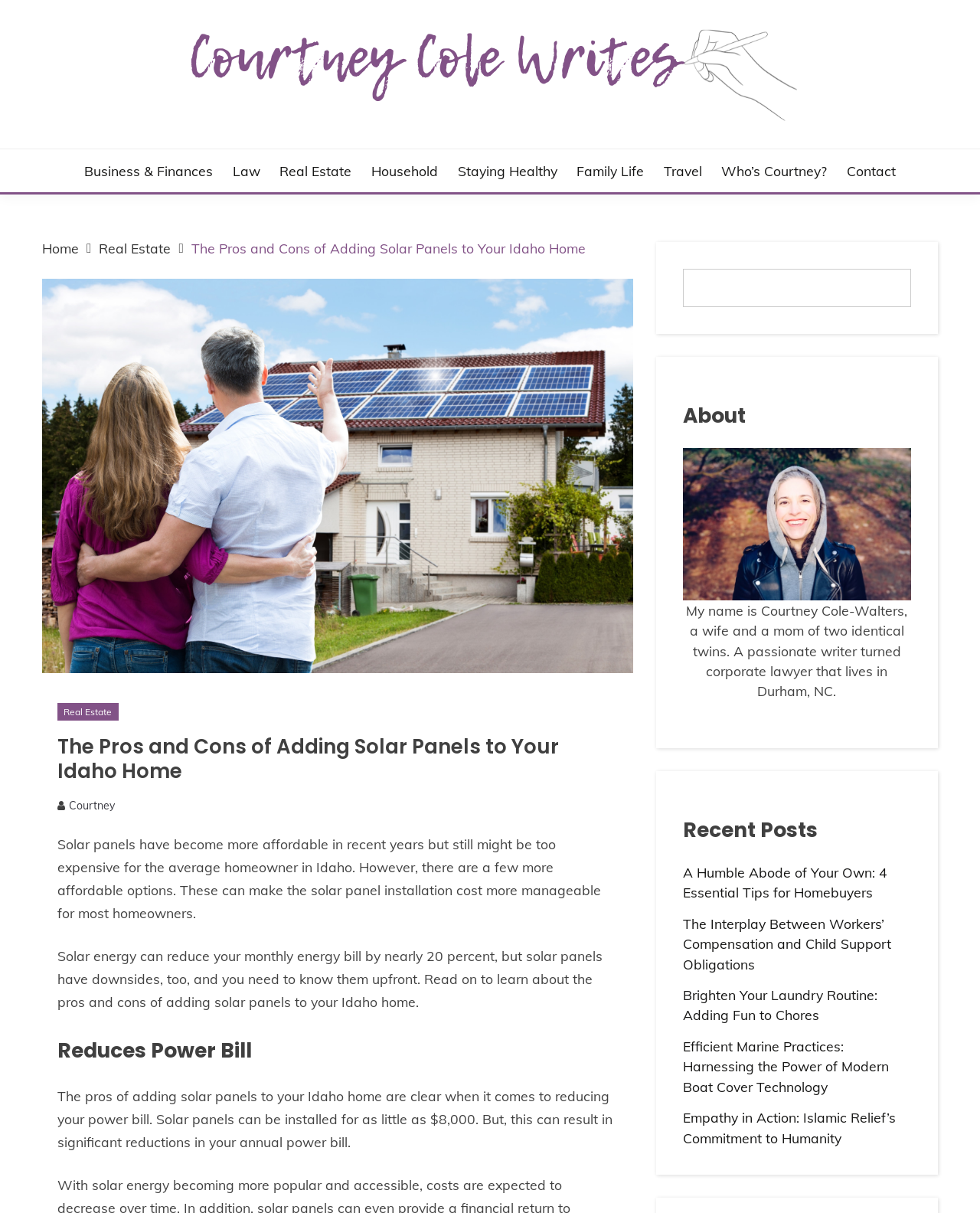Can you identify the bounding box coordinates of the clickable region needed to carry out this instruction: 'learn about the author'? The coordinates should be four float numbers within the range of 0 to 1, stated as [left, top, right, bottom].

[0.697, 0.33, 0.93, 0.355]